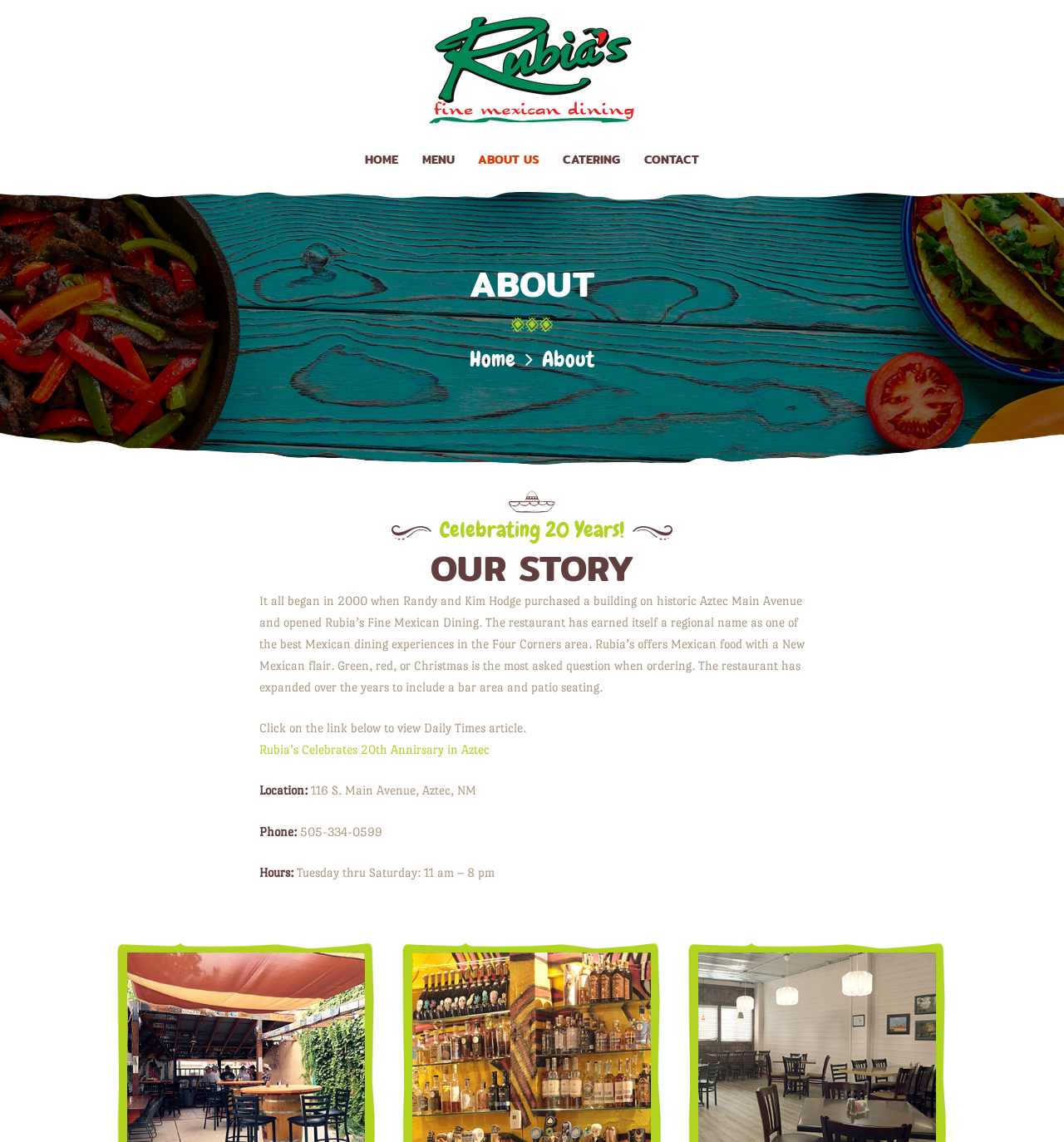What is the phone number of the restaurant?
Look at the screenshot and give a one-word or phrase answer.

505-334-0599